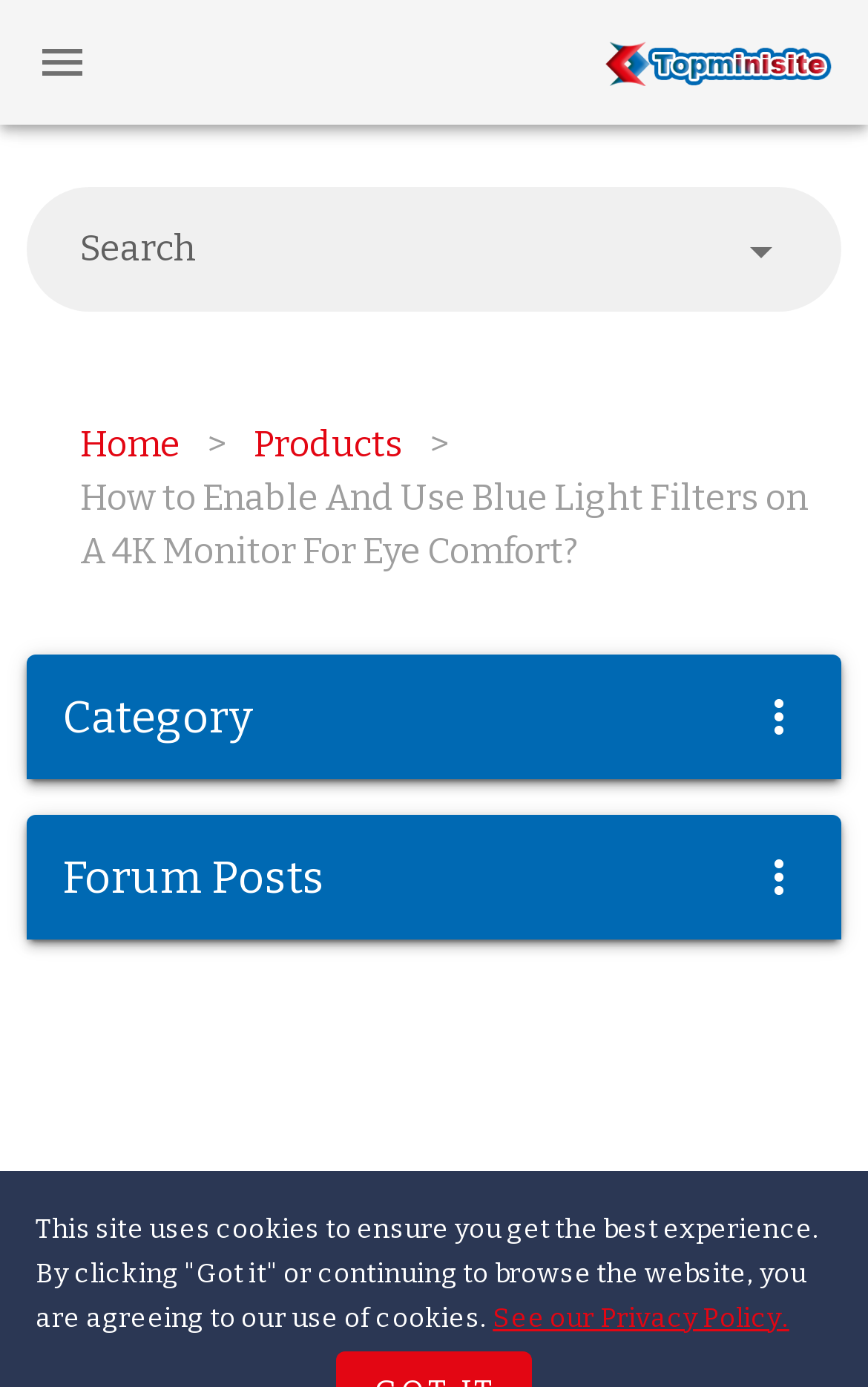Find the bounding box coordinates for the element that must be clicked to complete the instruction: "Go to home page". The coordinates should be four float numbers between 0 and 1, indicated as [left, top, right, bottom].

None